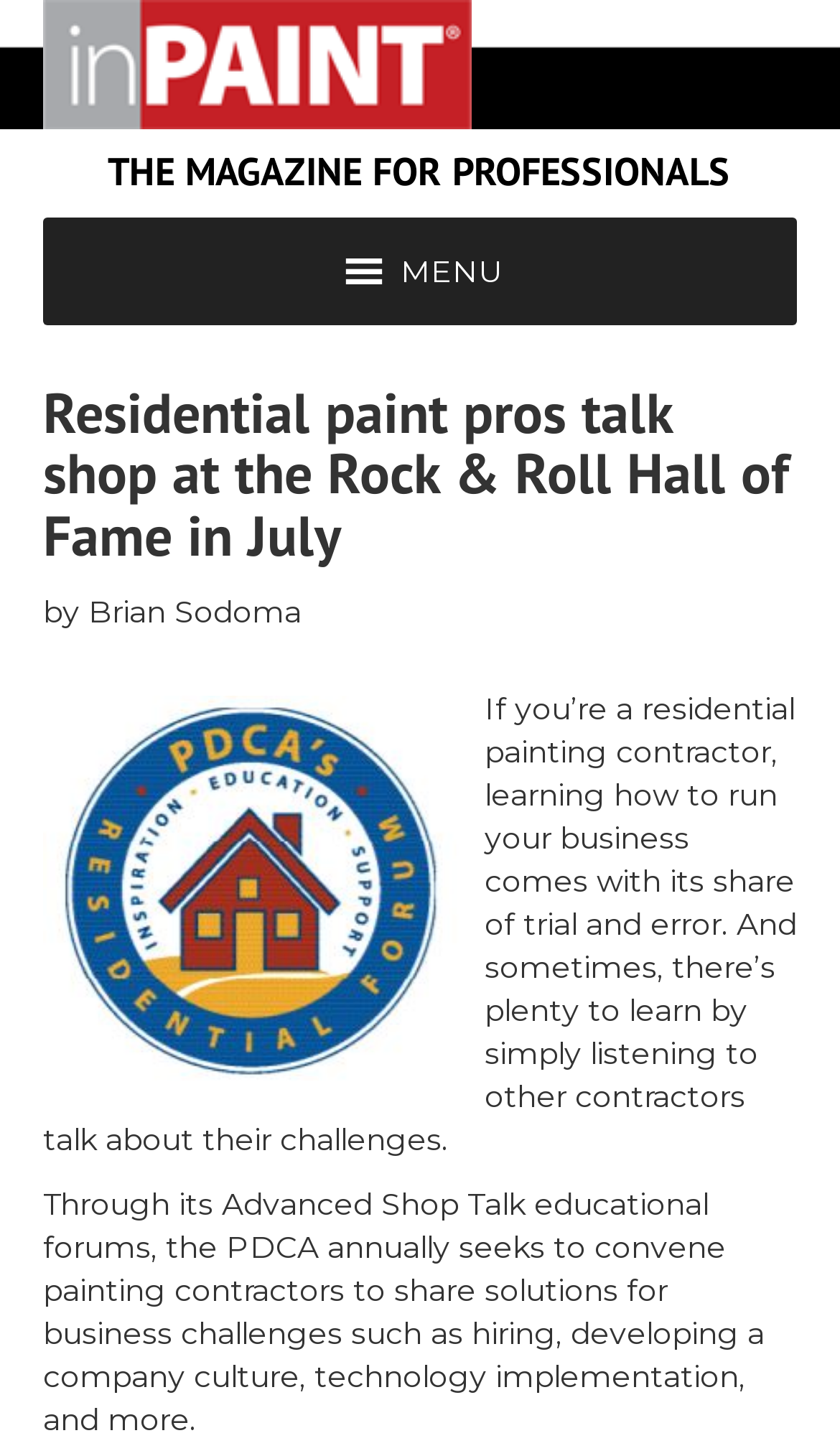What is the purpose of Advanced Shop Talk?
Based on the image, provide a one-word or brief-phrase response.

Share solutions for business challenges